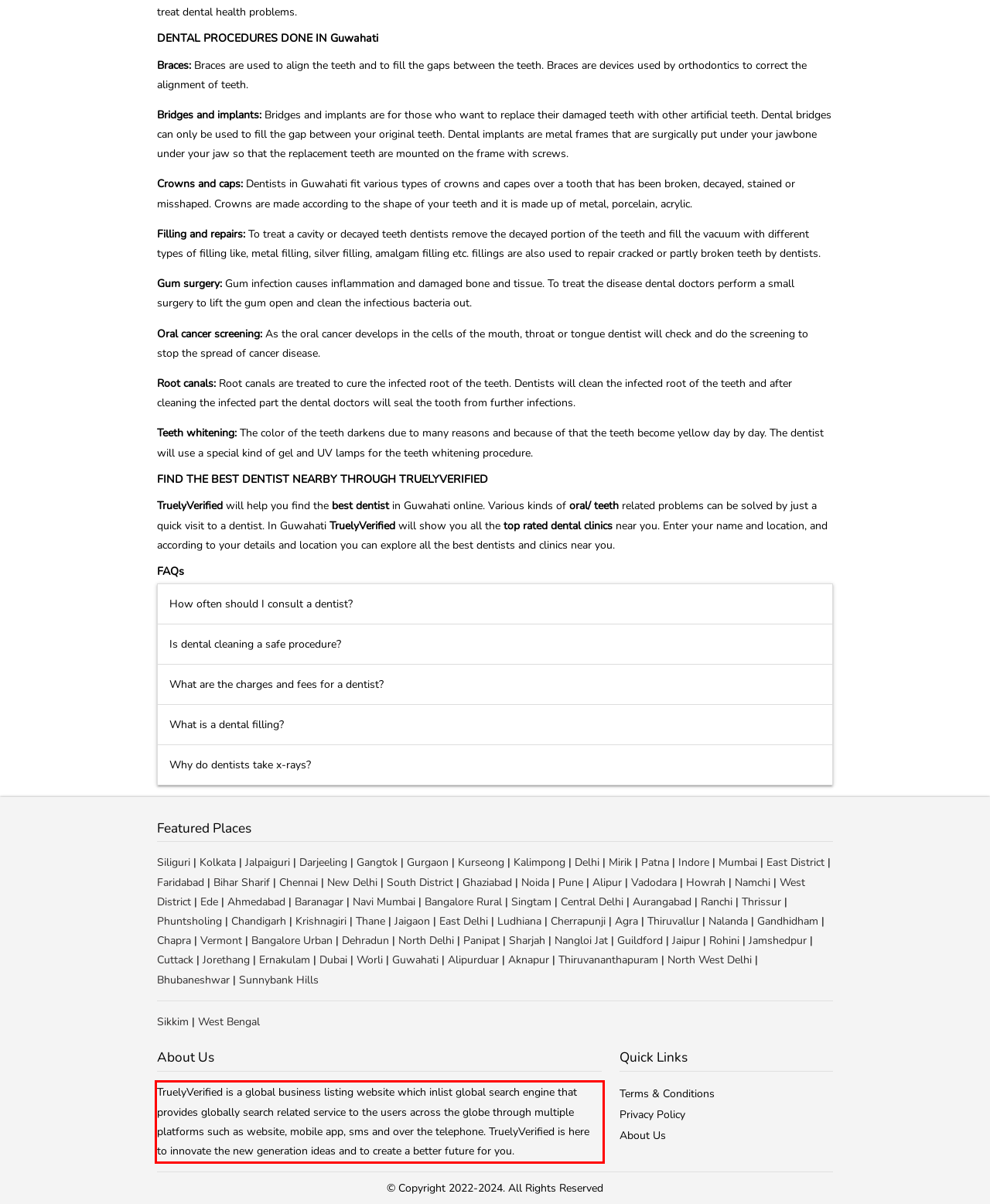Please identify and extract the text from the UI element that is surrounded by a red bounding box in the provided webpage screenshot.

TruelyVerified is a global business listing website which inlist global search engine that provides globally search related service to the users across the globe through multiple platforms such as website, mobile app, sms and over the telephone. TruelyVerified is here to innovate the new generation ideas and to create a better future for you.